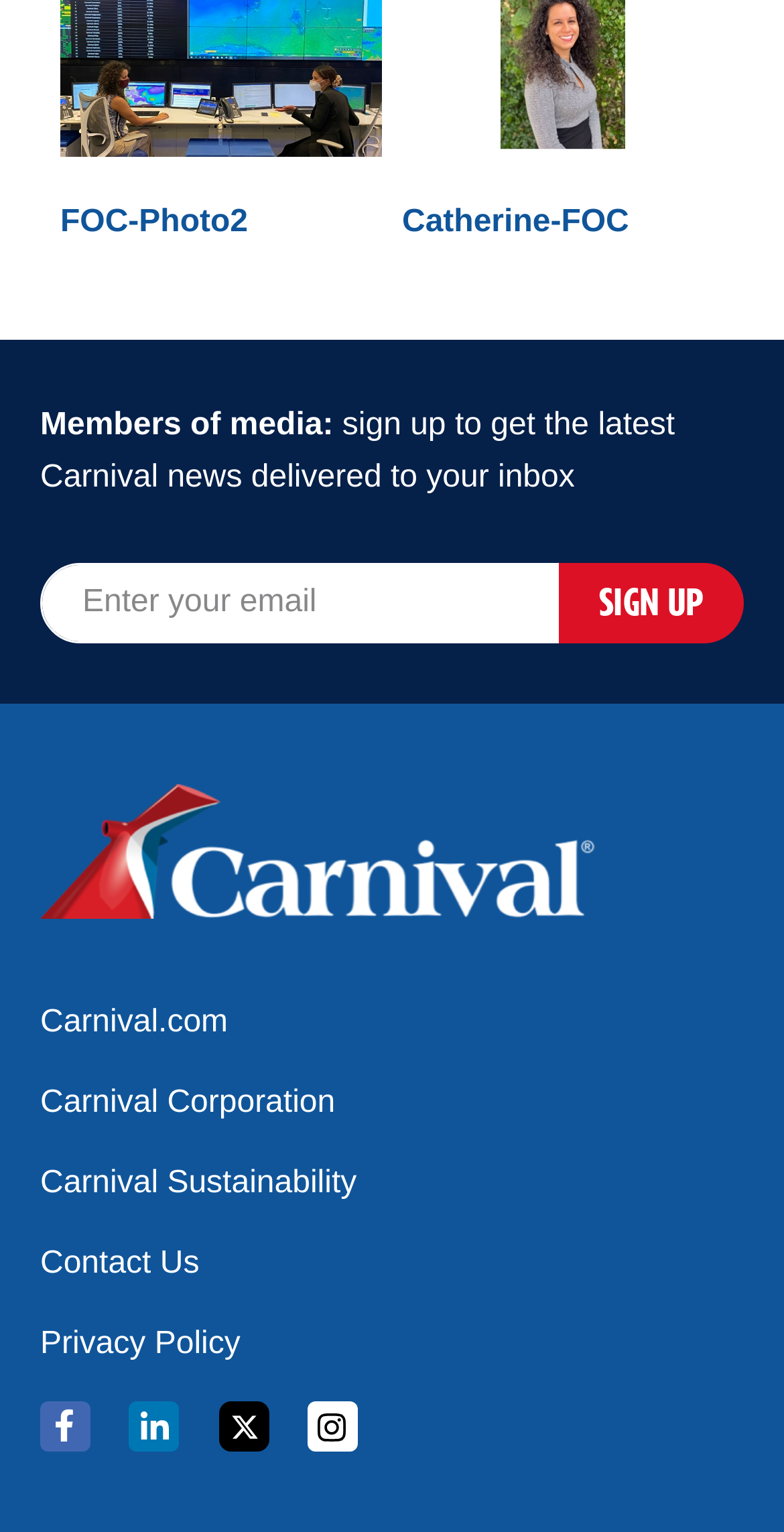Please mark the clickable region by giving the bounding box coordinates needed to complete this instruction: "Contact Us".

[0.051, 0.809, 0.949, 0.841]